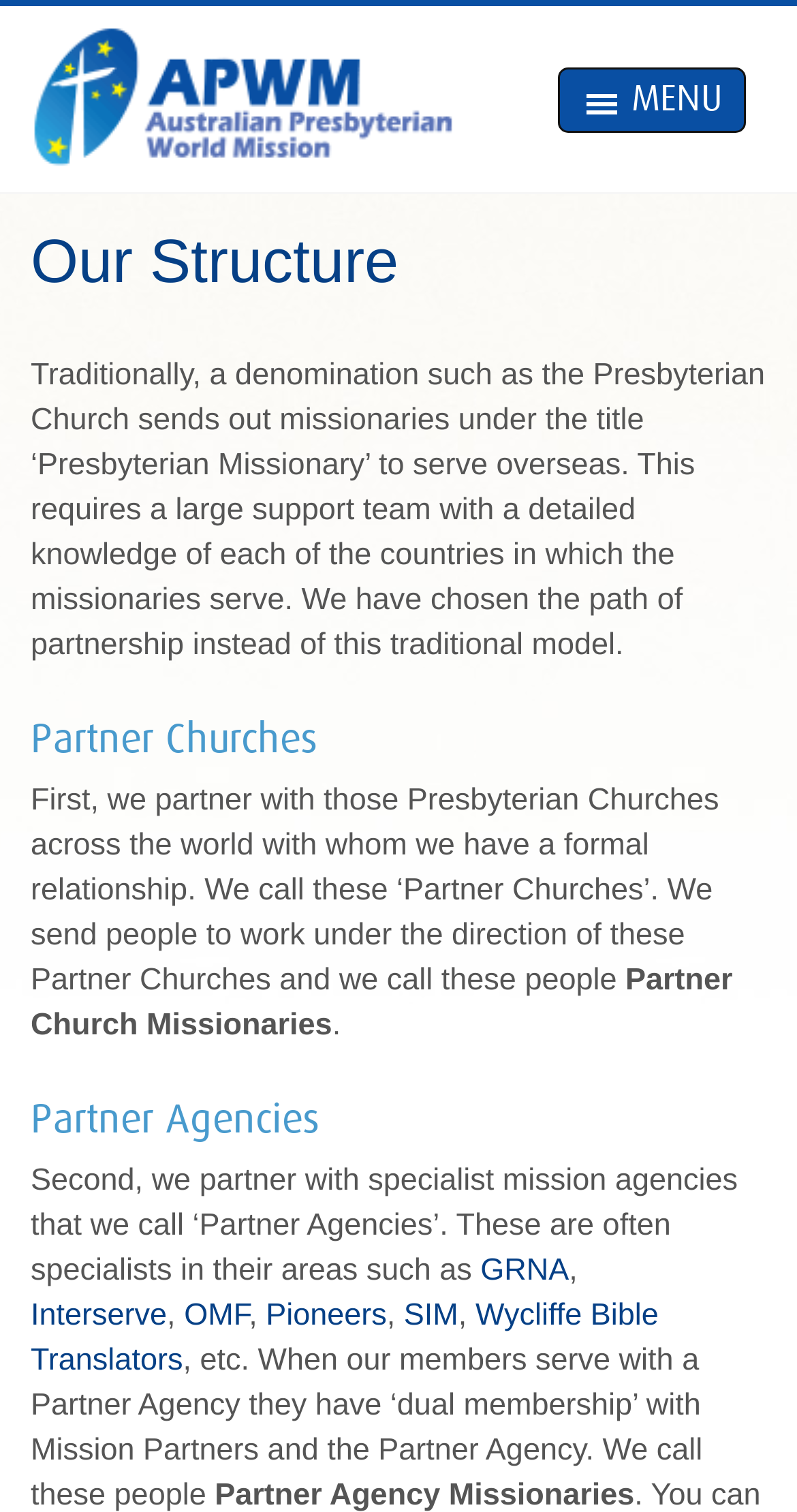Pinpoint the bounding box coordinates of the element you need to click to execute the following instruction: "Click the Australian Presbyterian World Mission link". The bounding box should be represented by four float numbers between 0 and 1, in the format [left, top, right, bottom].

[0.038, 0.092, 0.577, 0.116]